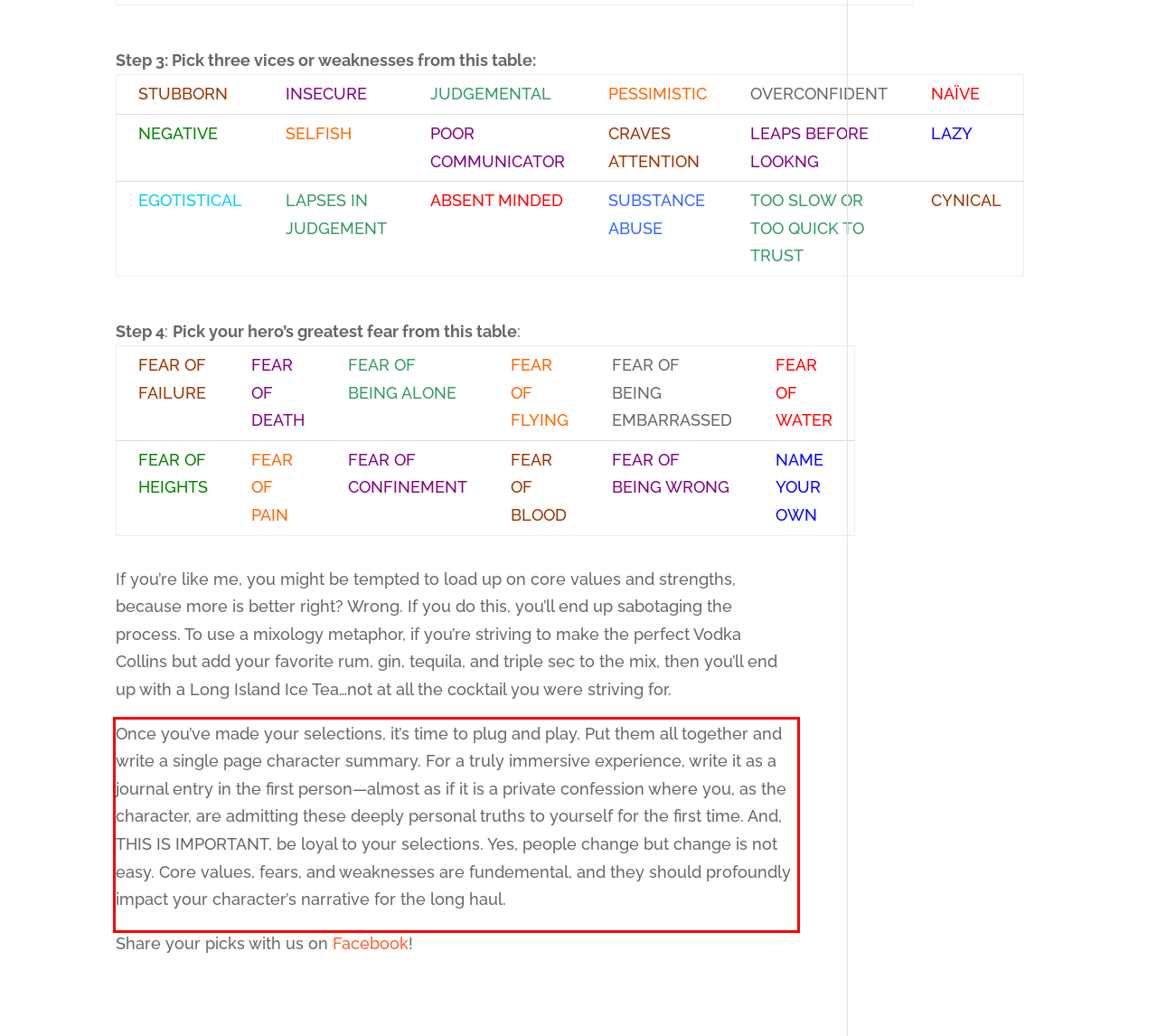Given a screenshot of a webpage containing a red bounding box, perform OCR on the text within this red bounding box and provide the text content.

Once you’ve made your selections, it’s time to plug and play. Put them all together and write a single page character summary. For a truly immersive experience, write it as a journal entry in the first person—almost as if it is a private confession where you, as the character, are admitting these deeply personal truths to yourself for the first time. And, THIS IS IMPORTANT, be loyal to your selections. Yes, people change but change is not easy. Core values, fears, and weaknesses are fundemental, and they should profoundly impact your character’s narrative for the long haul.